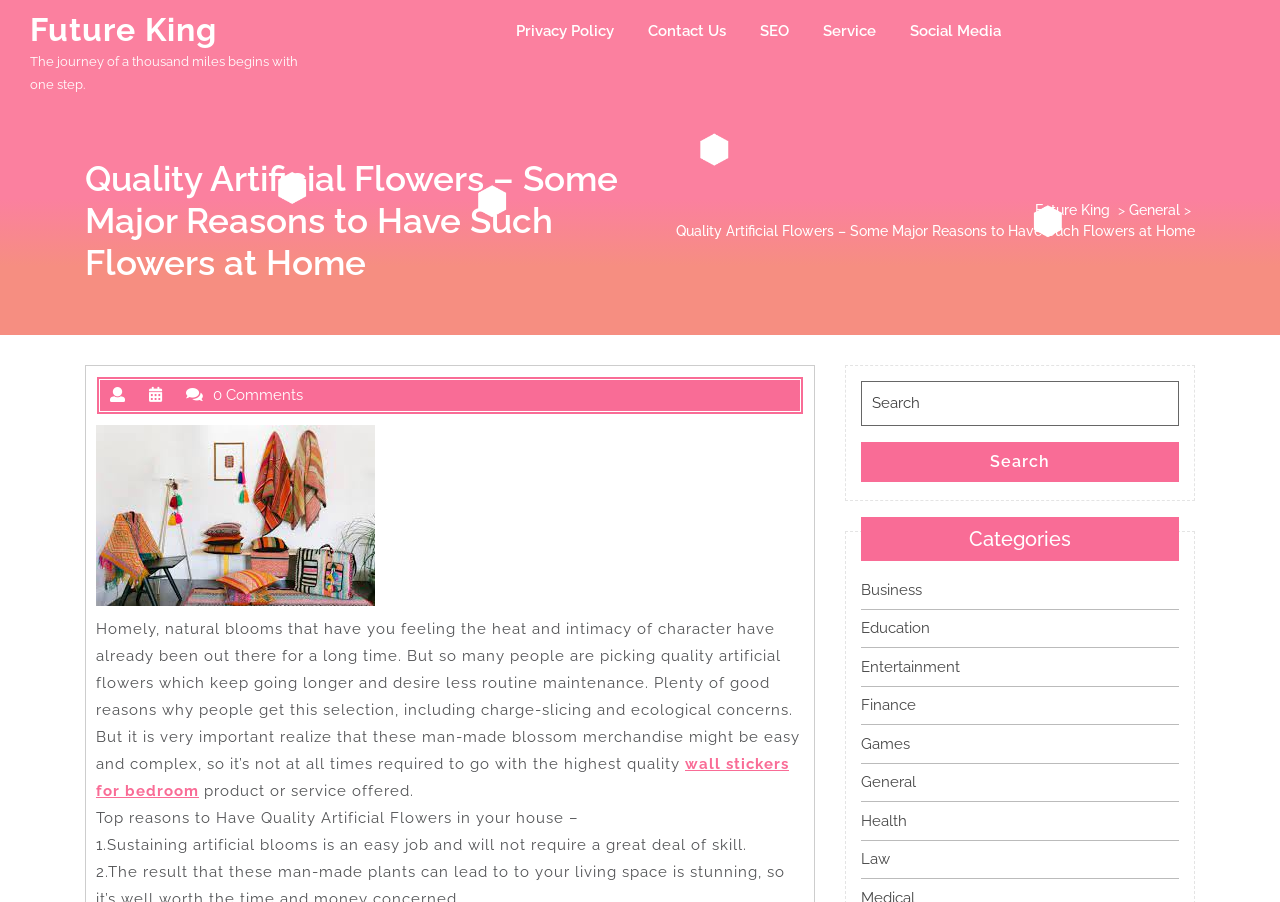Use one word or a short phrase to answer the question provided: 
How many categories are listed on this webpage?

8